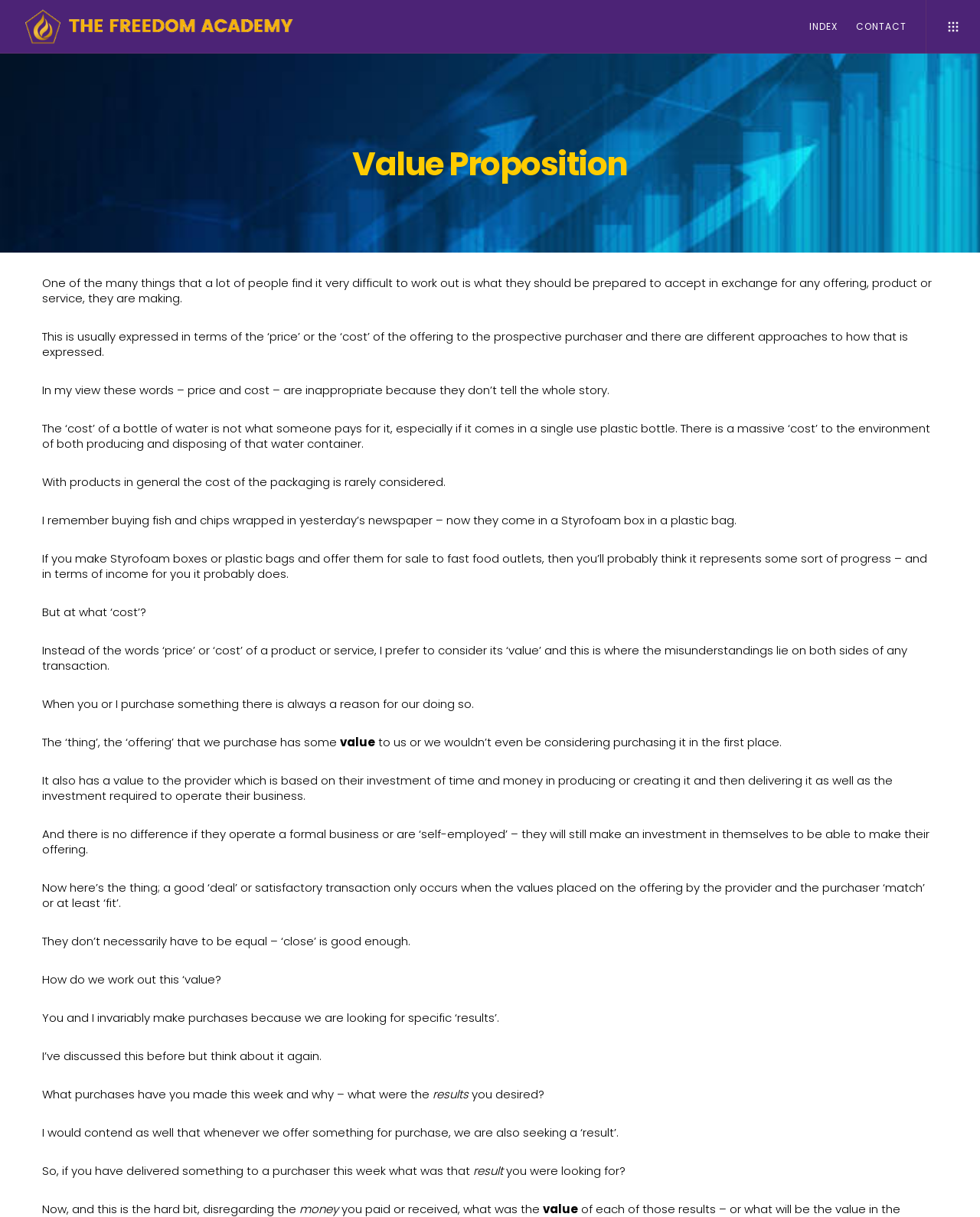What is the condition for a good 'deal' or satisfactory transaction?
Refer to the image and respond with a one-word or short-phrase answer.

Values match or fit